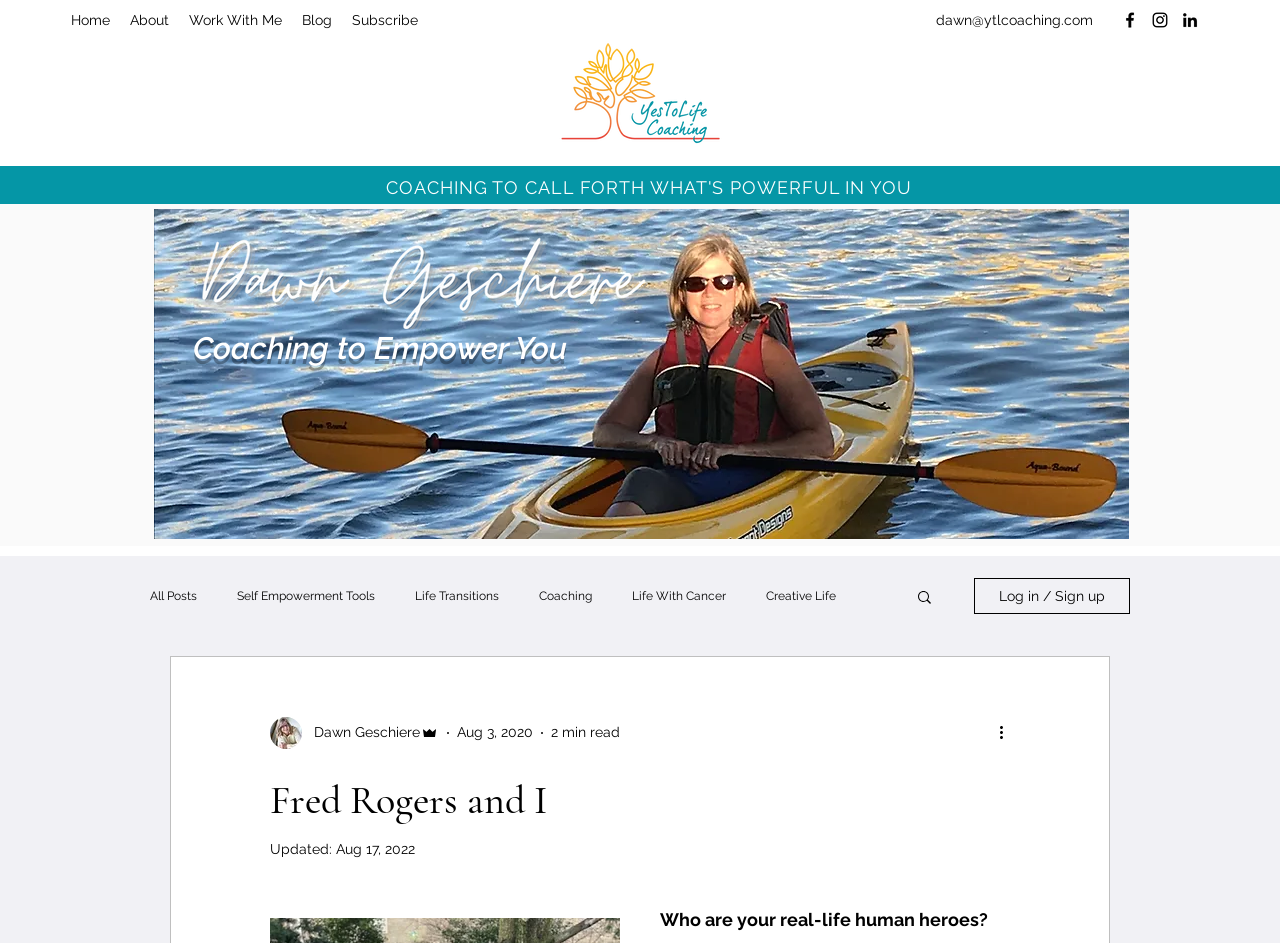Identify the bounding box coordinates of the specific part of the webpage to click to complete this instruction: "Check Facebook social media".

[0.875, 0.011, 0.891, 0.032]